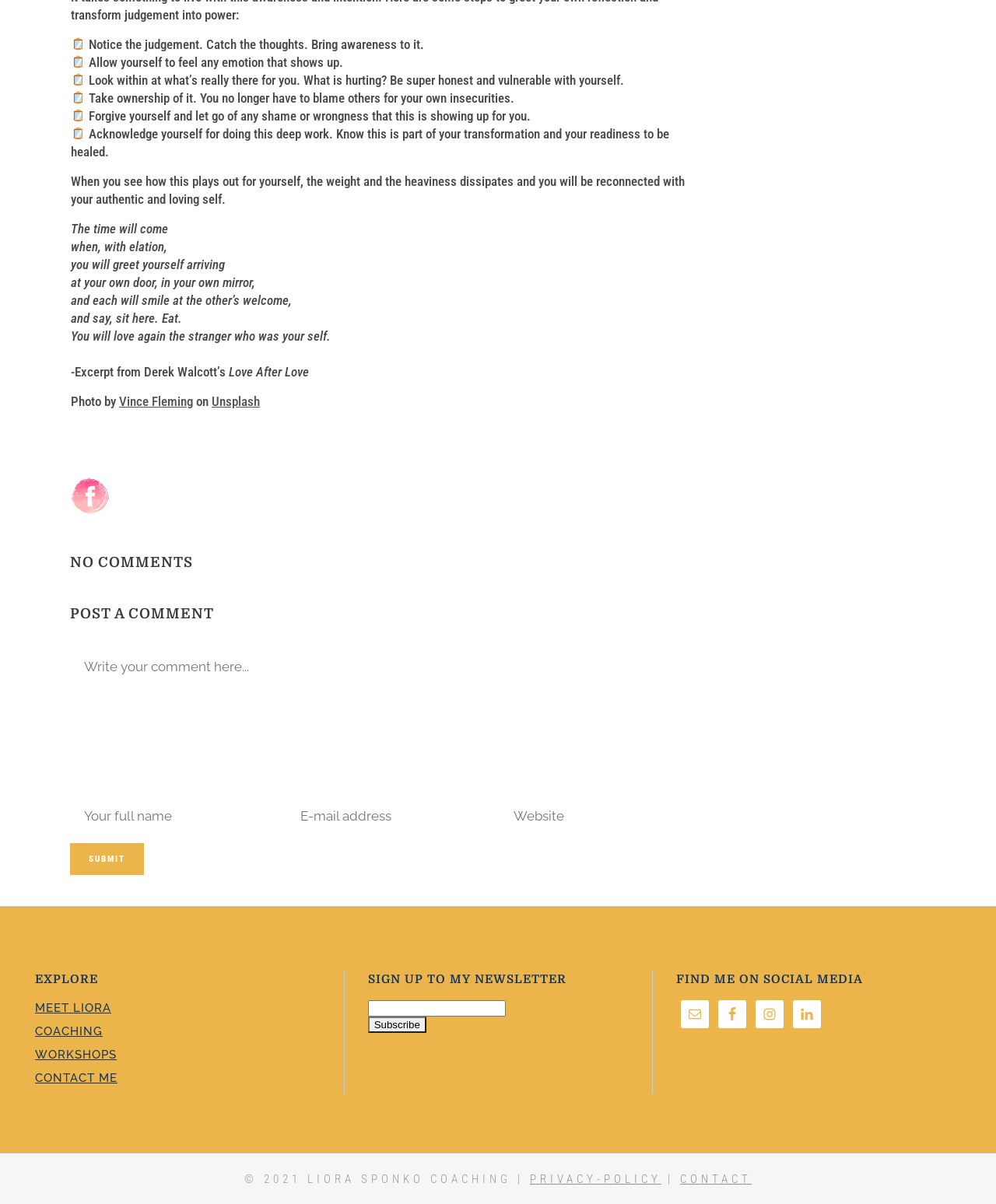What is the purpose of the textbox at the bottom of the webpage?
Use the image to answer the question with a single word or phrase.

To sign up for a newsletter